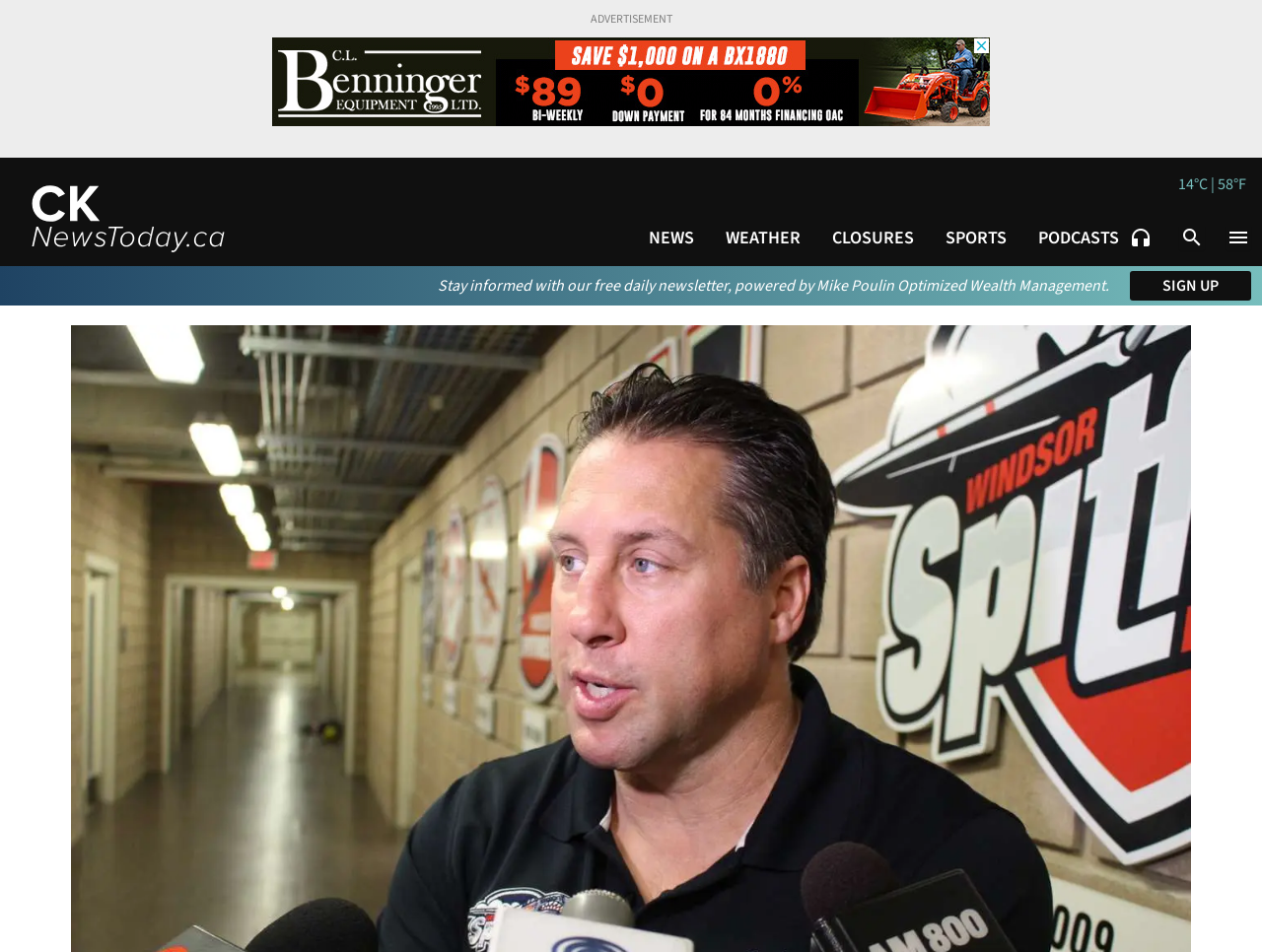Please find the bounding box coordinates of the element that needs to be clicked to perform the following instruction: "visit the sports page". The bounding box coordinates should be four float numbers between 0 and 1, represented as [left, top, right, bottom].

[0.749, 0.237, 0.797, 0.263]